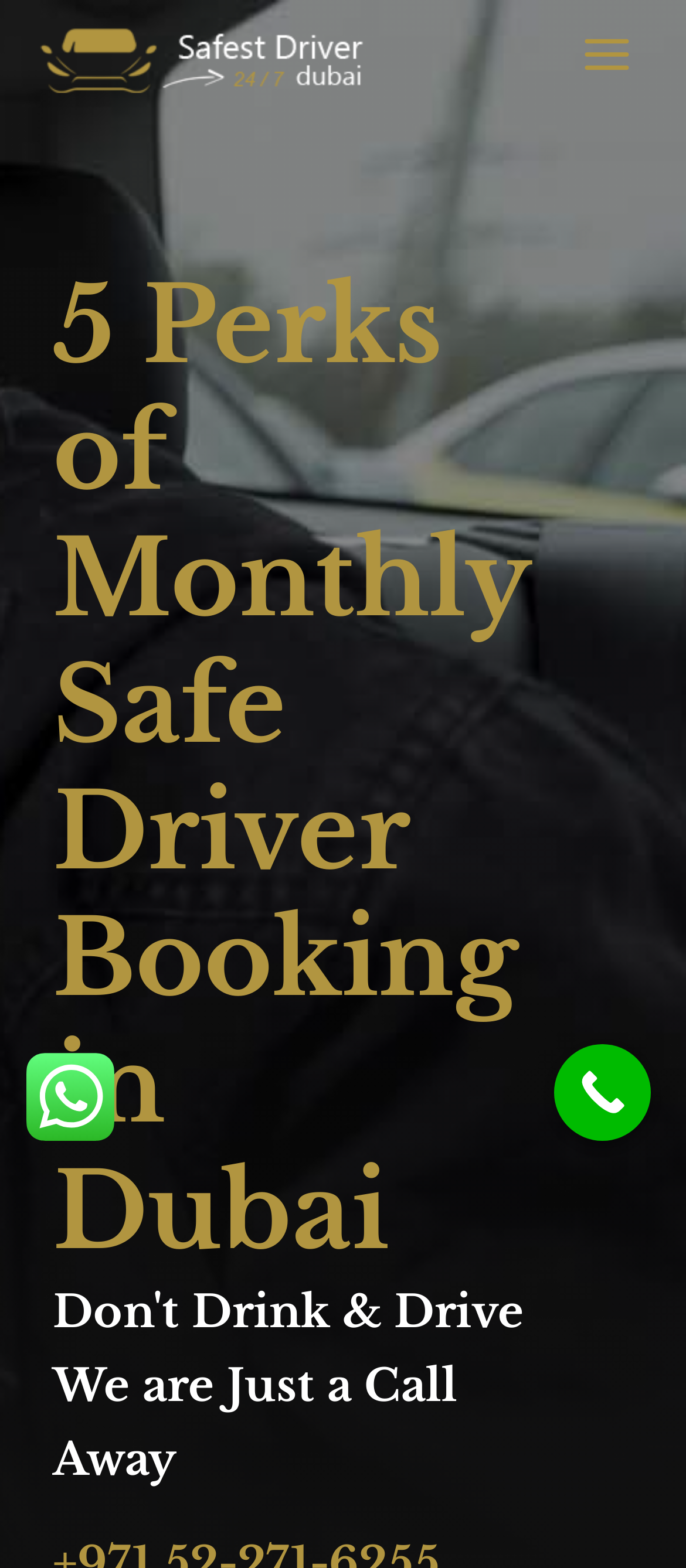What is the company name?
Examine the webpage screenshot and provide an in-depth answer to the question.

I found the company name by looking at the link element with the text 'Safest Driver Dubai LLC' which is located at the top left of the webpage.